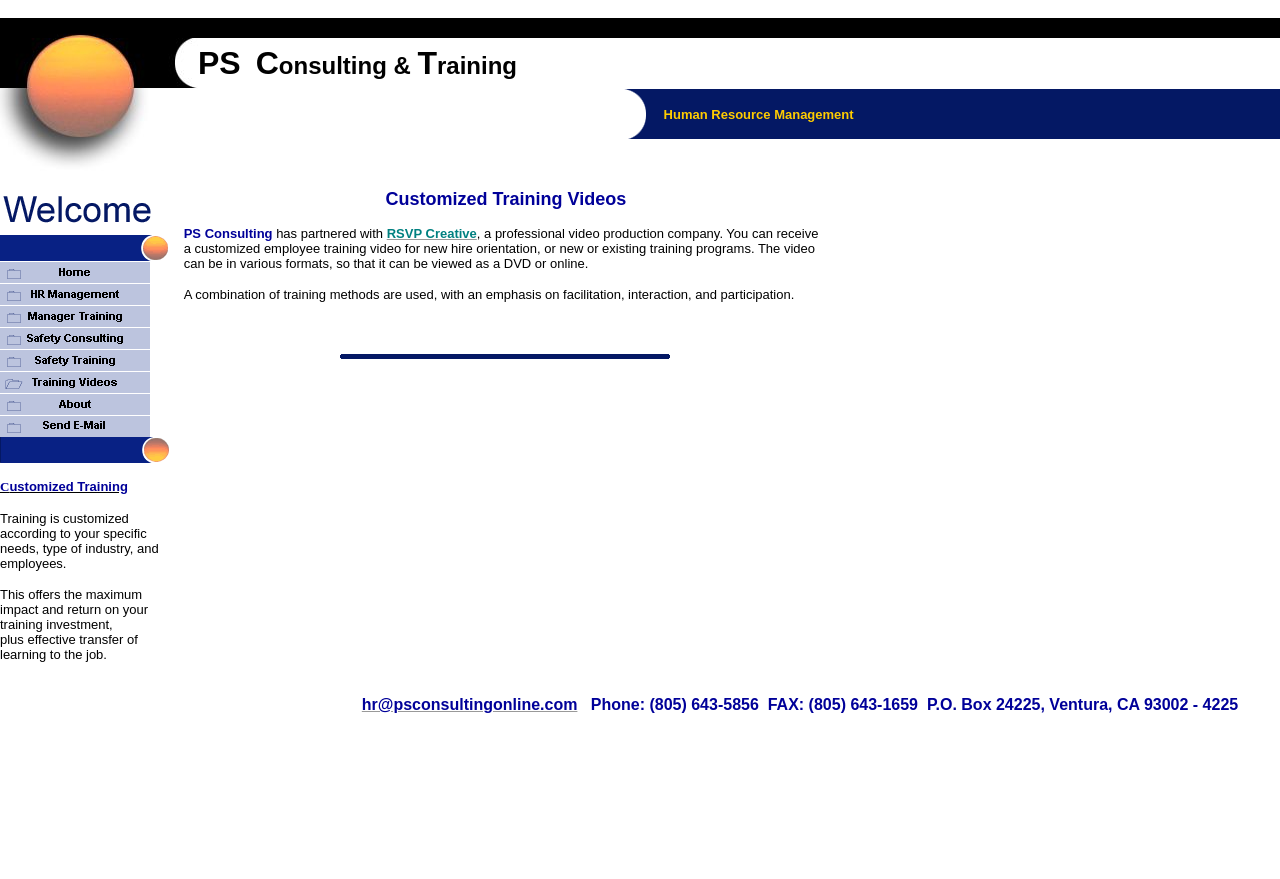What is the purpose of the customized training videos?
Give a detailed response to the question by analyzing the screenshot.

According to the webpage, the customized training videos can be used for new hire orientation, or new or existing training programs, which suggests that the purpose is to help new employees get familiar with the company or role.